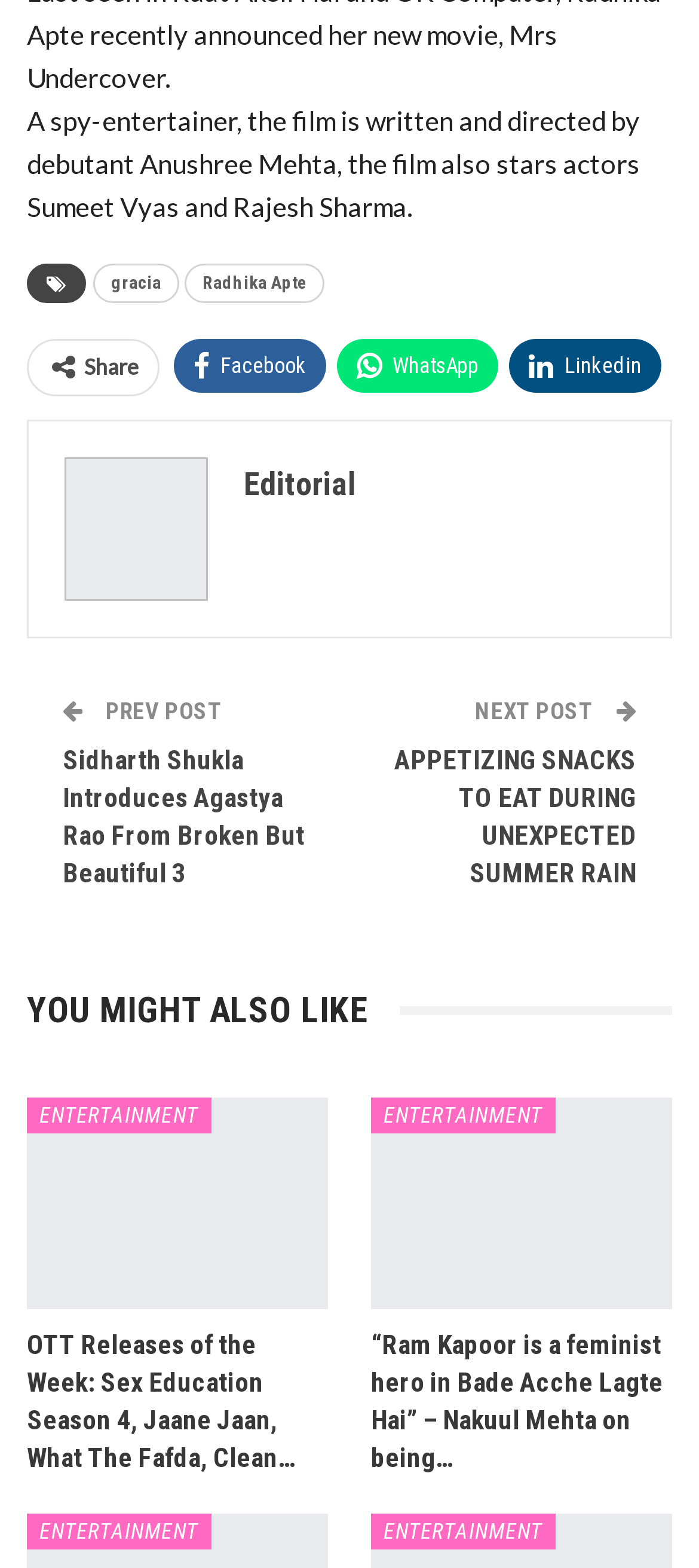Find and indicate the bounding box coordinates of the region you should select to follow the given instruction: "Check out the entertainment news".

[0.038, 0.7, 0.301, 0.723]